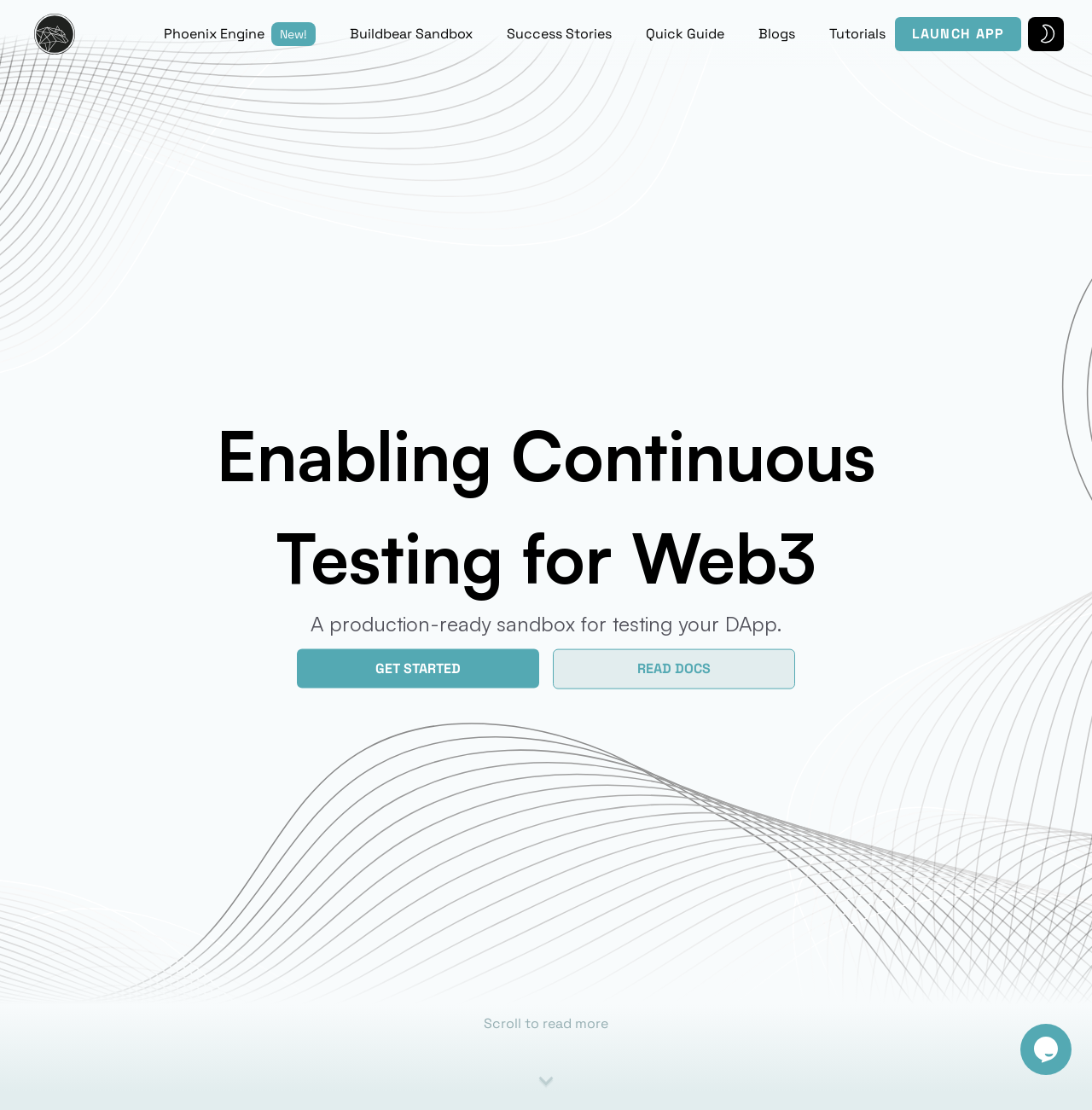Analyze the image and answer the question with as much detail as possible: 
How many buttons are on the page?

I found four buttons on the page: 'LAUNCH APP', 'GET STARTED', 'READ DOCS', and another 'GET STARTED' button.